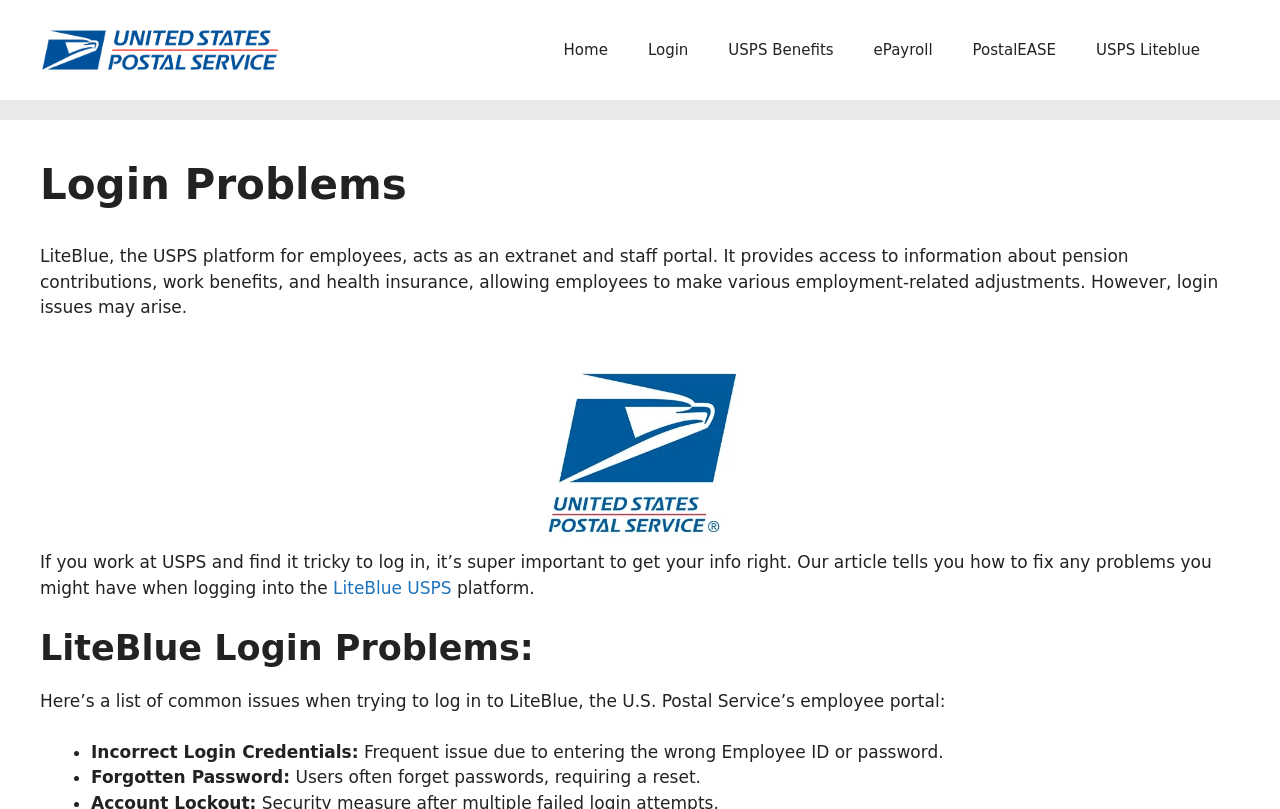Provide a brief response to the question using a single word or phrase: 
What is the name of the USPS platform?

LiteBlue